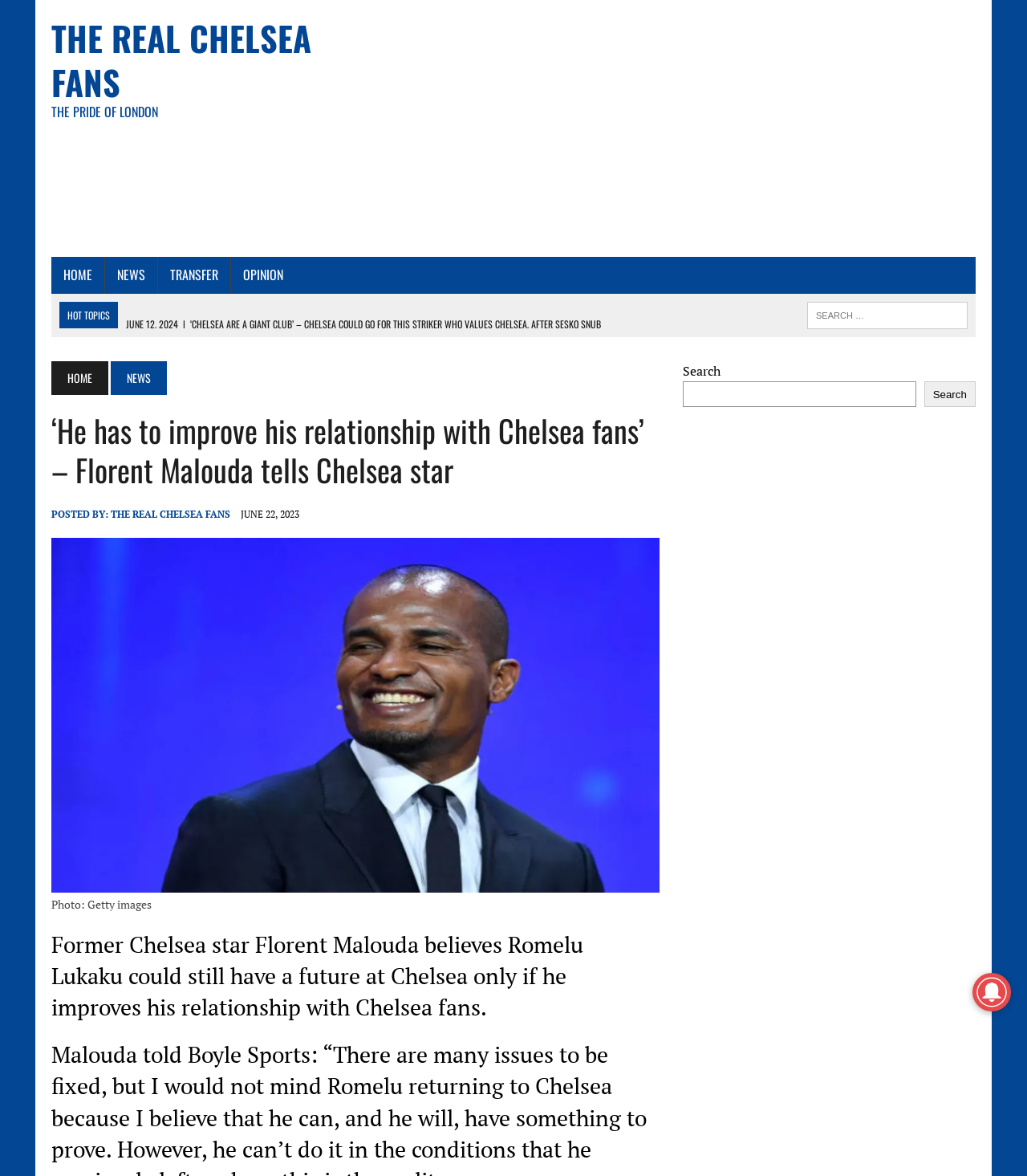What is the date of the article?
Please provide a single word or phrase as the answer based on the screenshot.

JUNE 22, 2023